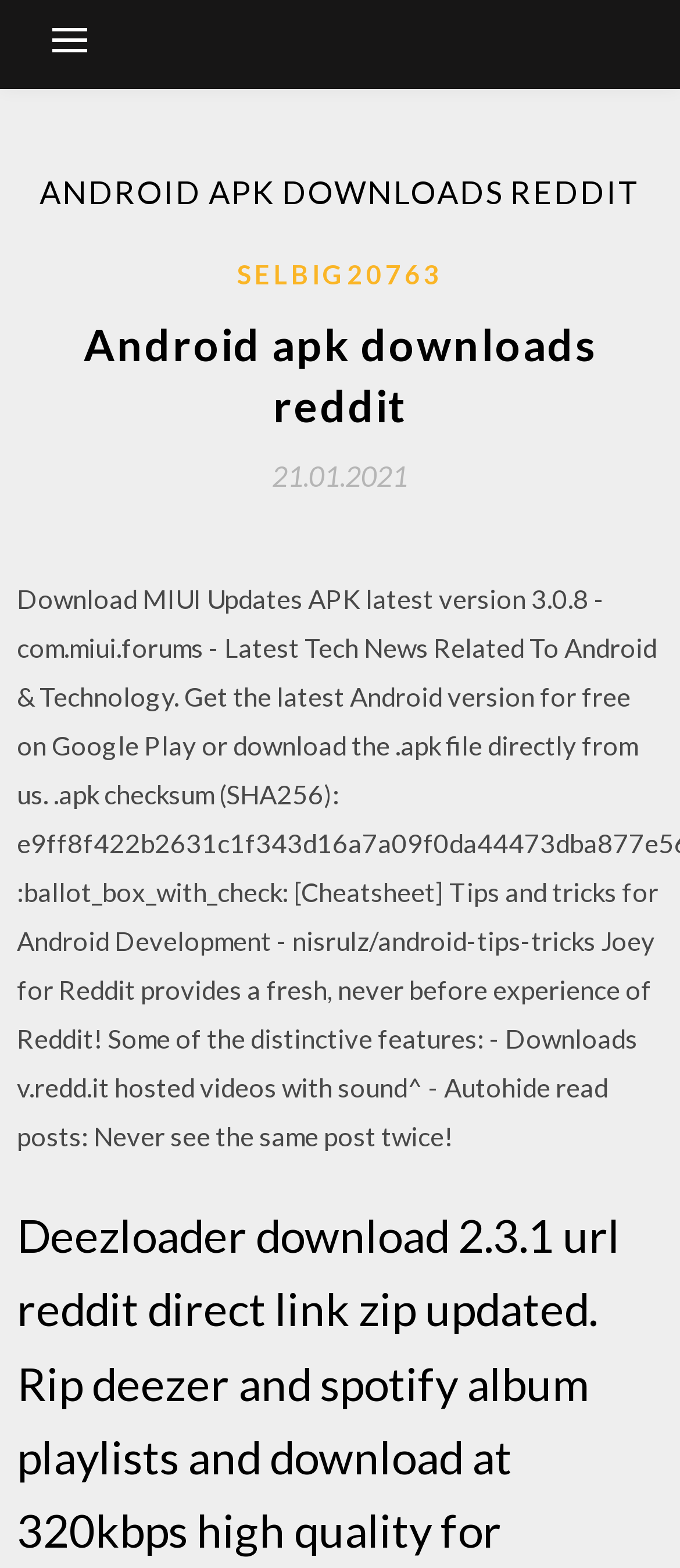How many sections are there in the header?
Look at the screenshot and respond with a single word or phrase.

2